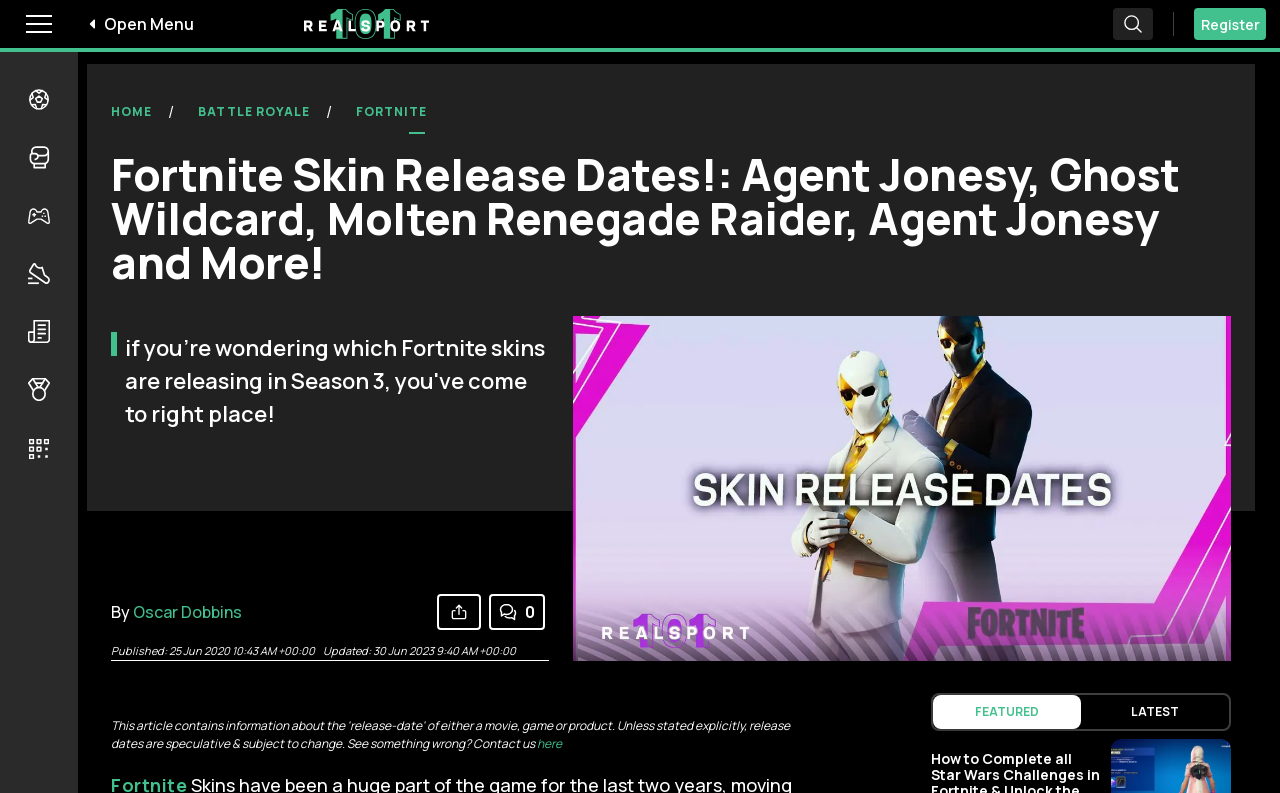Provide an in-depth caption for the elements present on the webpage.

The webpage is about Fortnite skin release dates, specifically for Season 3. At the top left, there is a toggle menu button with an accompanying image and the text "Open Menu". Next to it is the Realsport101 logo, which is a link. On the top right, there are three buttons: "Search for articles", "Register", and a search icon.

Below the top section, there is a navigation menu with several categories, including Sport Games, Fighting Games, General Gaming, Real Kit, News, Reviews, and Everything Else. Each category has a button with a corresponding icon and text.

The main content of the webpage is a heading that reads "Fortnite Skin Release Dates!: Agent Jonesy, Ghost Wildcard, Molten Renegade Raider, Agent Jonesy and More!". Below the heading, there is a section with the author's name, "Oscar Dobbins", and two images. The publication and update dates are also displayed.

The main article content starts below the publication information, but its exact content is not specified. There is a horizontal separator line below the article, followed by a figure that takes up most of the page width. At the bottom, there are two links: "here" and a featured/latest section with two tabs.

Overall, the webpage has a navigation menu at the top, followed by the main content section, and ends with a featured/latest section at the bottom.